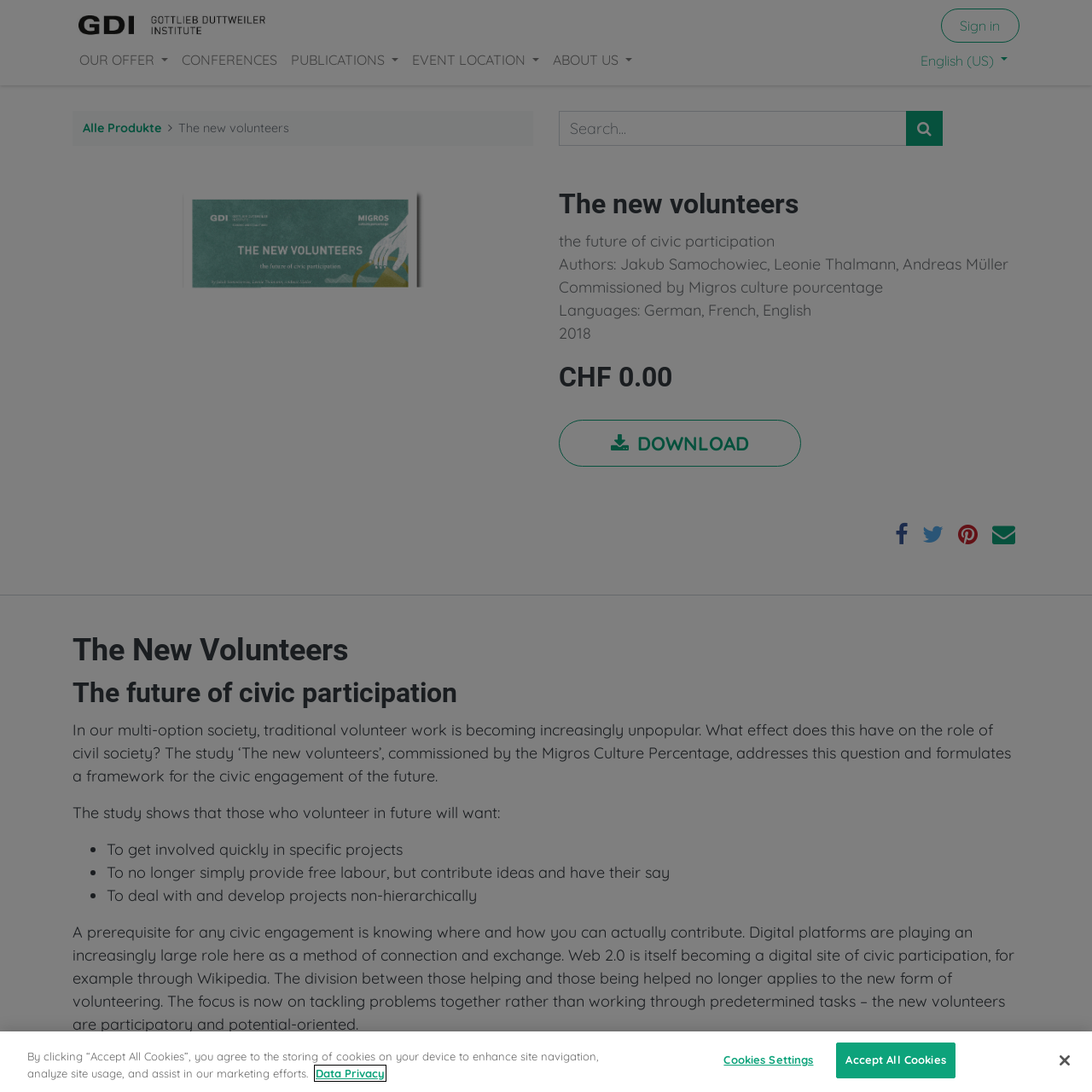How many languages are available on the webpage?
Use the image to answer the question with a single word or phrase.

3